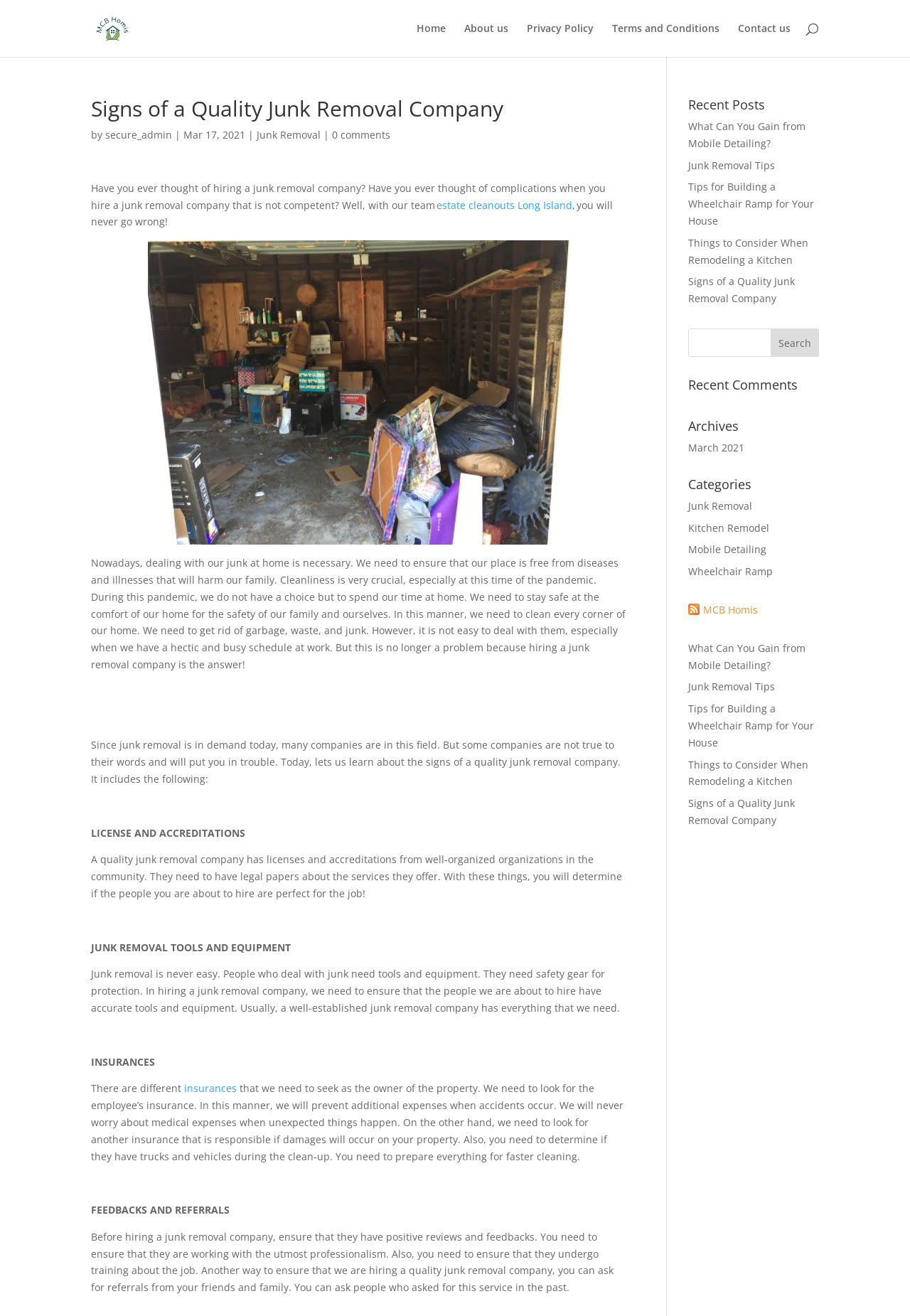Find and generate the main title of the webpage.

Signs of a Quality Junk Removal Company